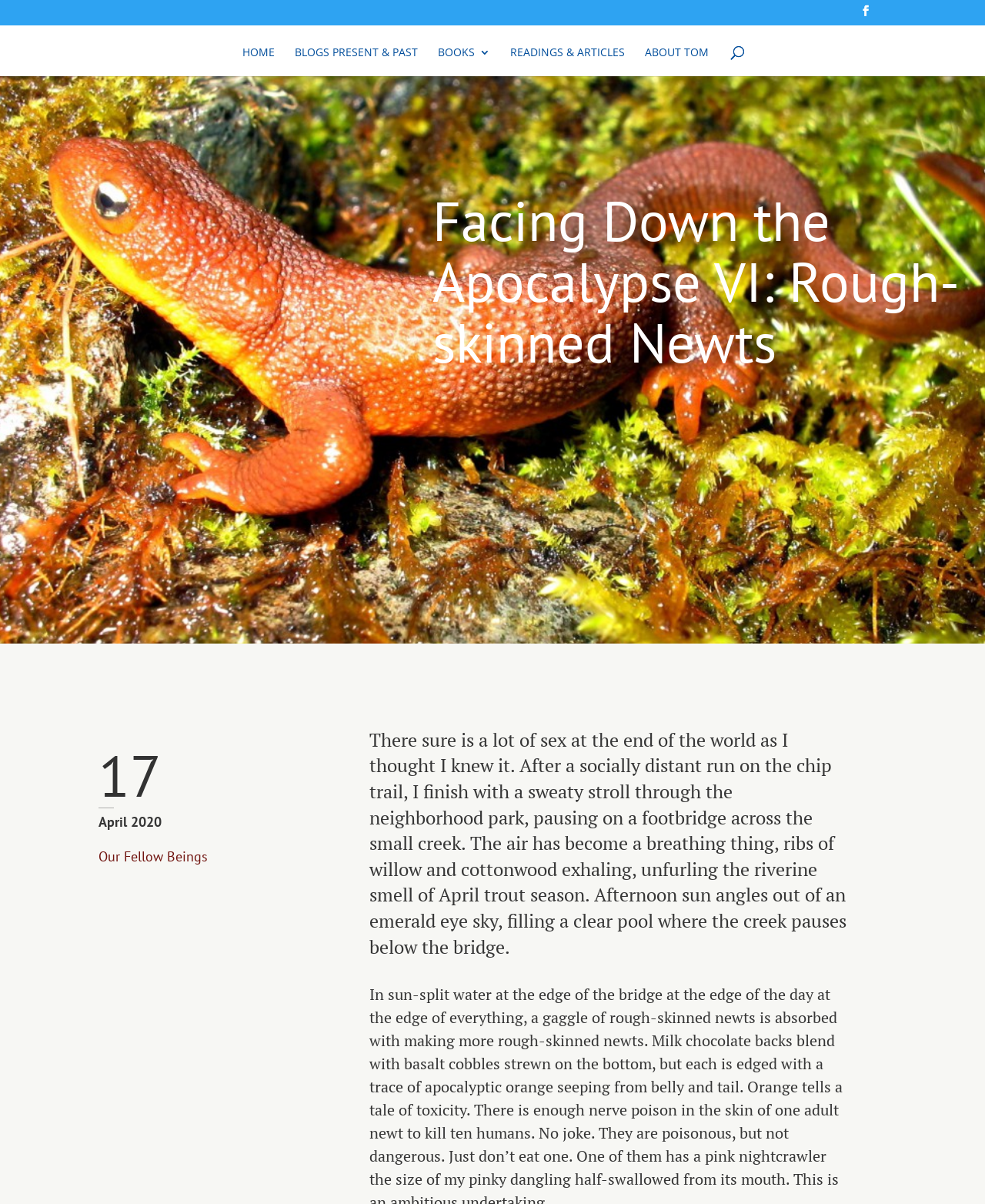Summarize the webpage with a detailed and informative caption.

The webpage is a blog post titled "Facing Down the Apocalypse VI: Rough-skinned Newts" by Tom Titus. At the top left, there is a link to the author's name, accompanied by a small image. Below this, there is a navigation menu with links to "HOME", "BLOGS PRESENT & PAST", "BOOKS 3", "READINGS & ARTICLES", and "ABOUT TOM". 

To the right of the navigation menu, there is a search box with a label "Search for:". The main content of the blog post starts with a title "Facing Down the Apocalypse VI: Rough-skinned Newts" in two lines, followed by the date "17 April 2020" and a link to "Our Fellow Beings". 

The main article is divided into two paragraphs. The first paragraph describes the author's experience of going for a run and then taking a stroll through a neighborhood park, where they observe the natural surroundings. The second paragraph continues the description of the scene, focusing on the sunlight and the creek.